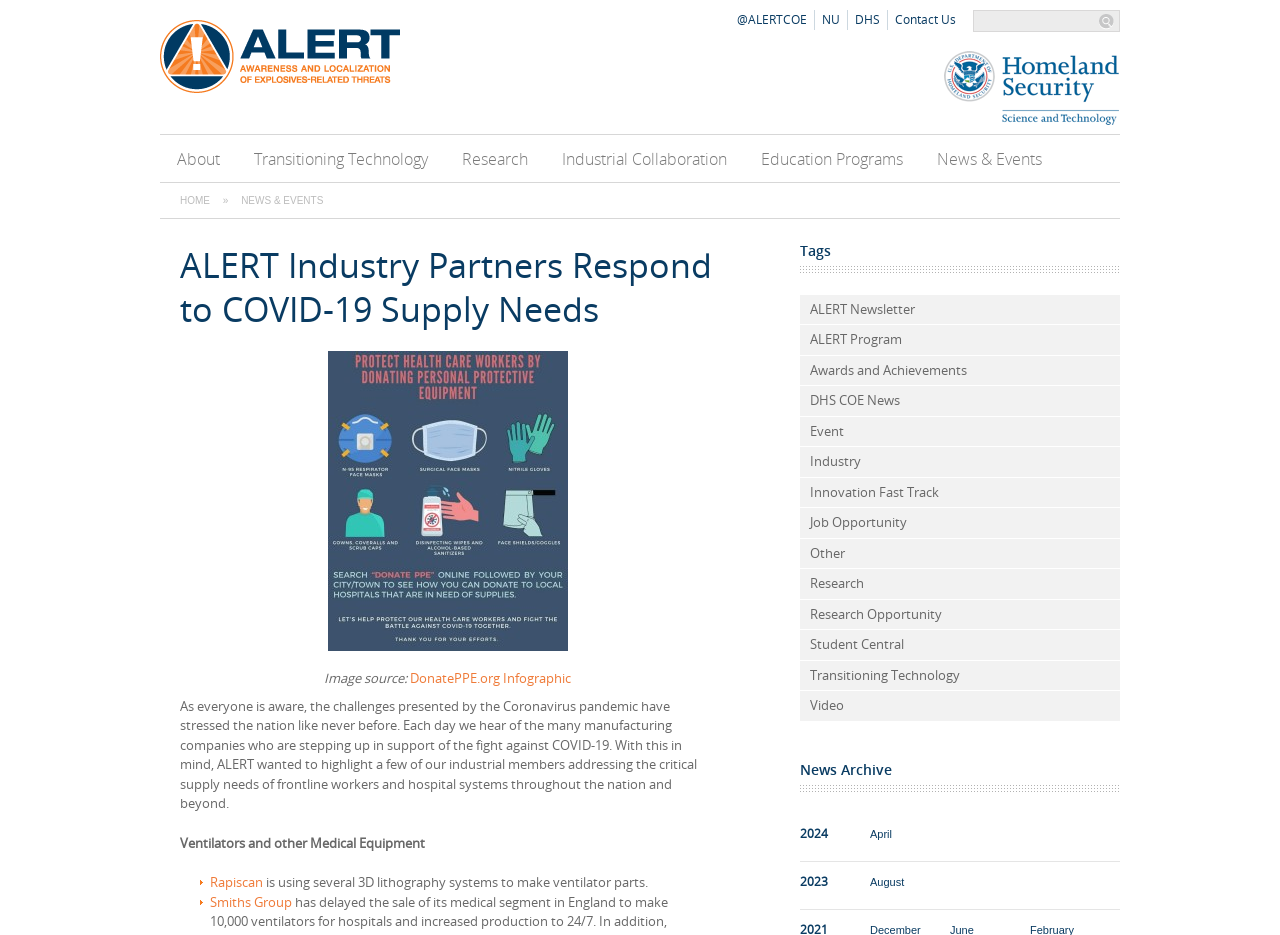Please answer the following question as detailed as possible based on the image: 
What is the name of the organization?

The name of the organization can be found in the heading 'ALERT | Awareness and Localization of Explosive-Related Threats' at the top of the webpage.